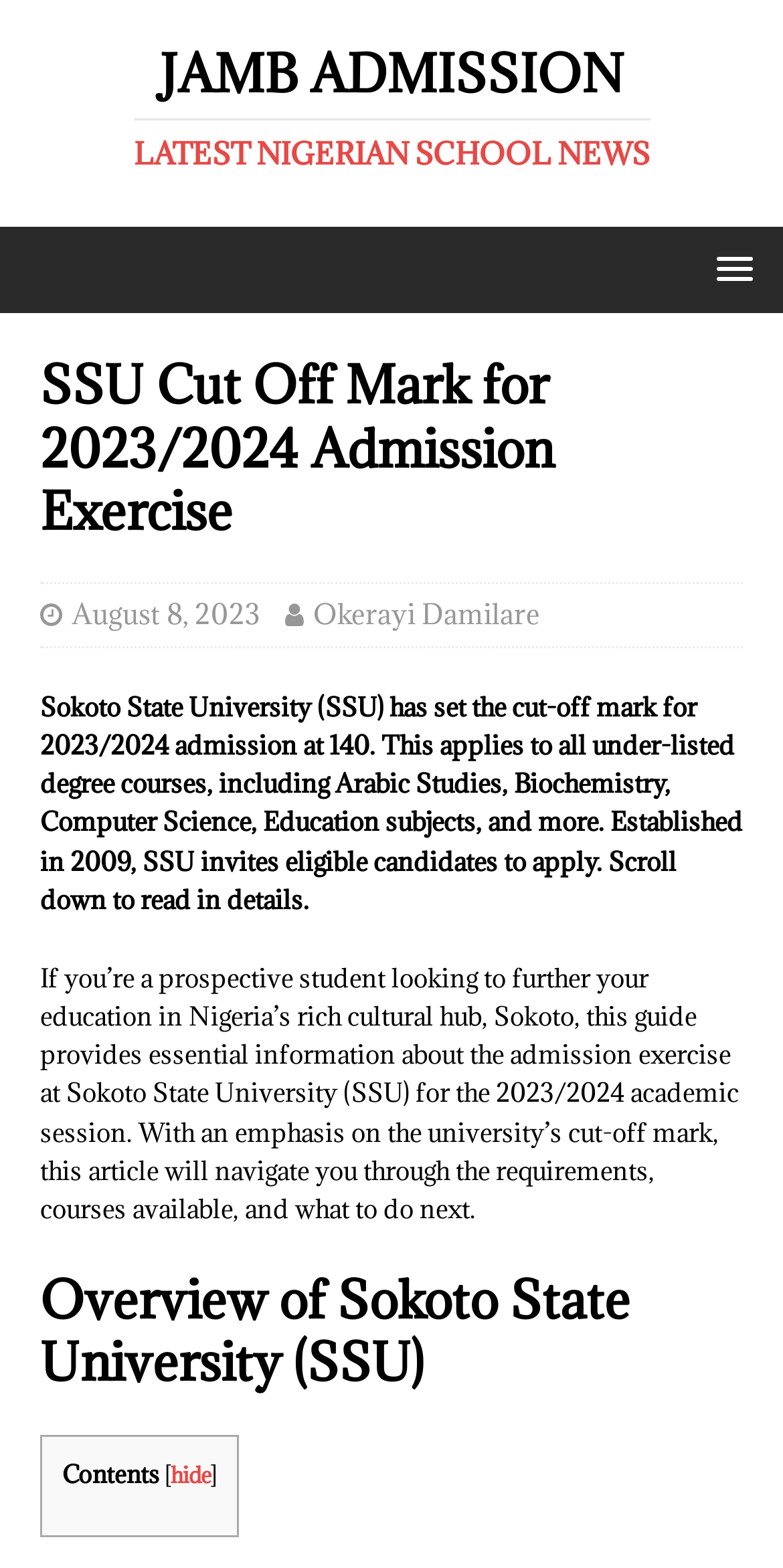Determine the bounding box of the UI element mentioned here: "August 8, 2023". The coordinates must be in the format [left, top, right, bottom] with values ranging from 0 to 1.

[0.092, 0.38, 0.331, 0.403]